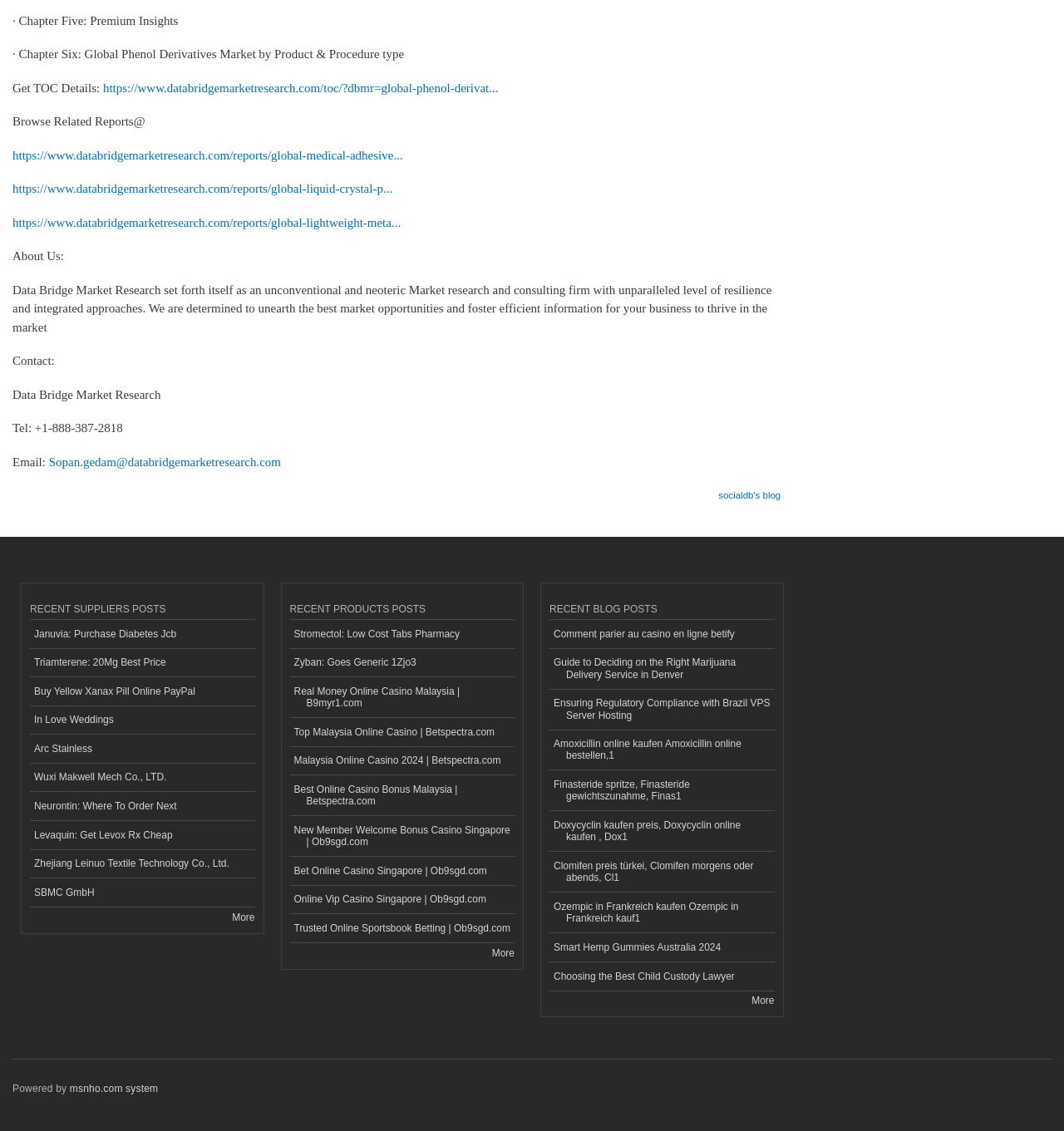Please identify the bounding box coordinates of the element that needs to be clicked to execute the following command: "Browse related reports". Provide the bounding box using four float numbers between 0 and 1, formatted as [left, top, right, bottom].

[0.012, 0.102, 0.136, 0.113]